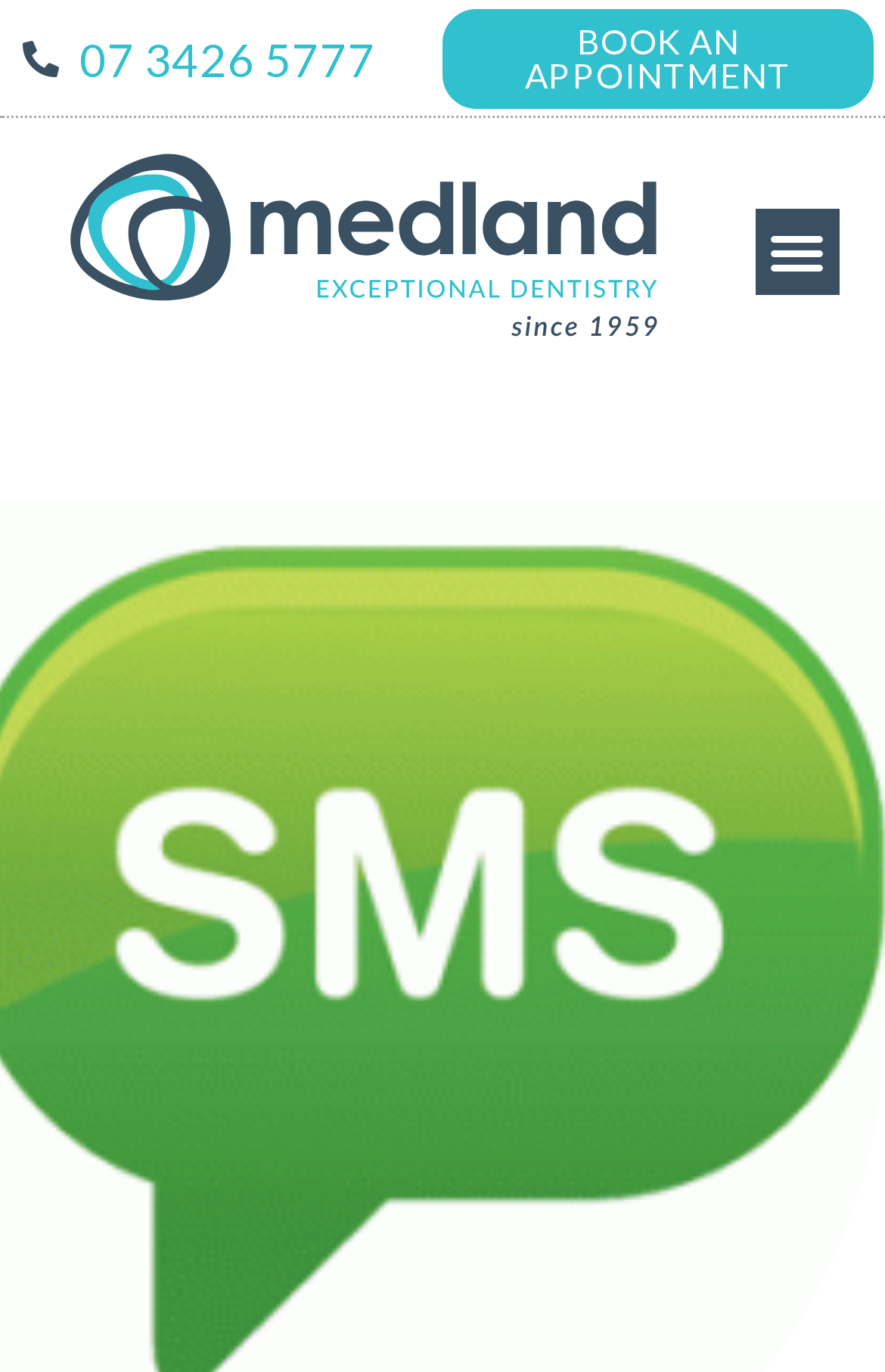Find the bounding box of the UI element described as follows: "Menu".

None